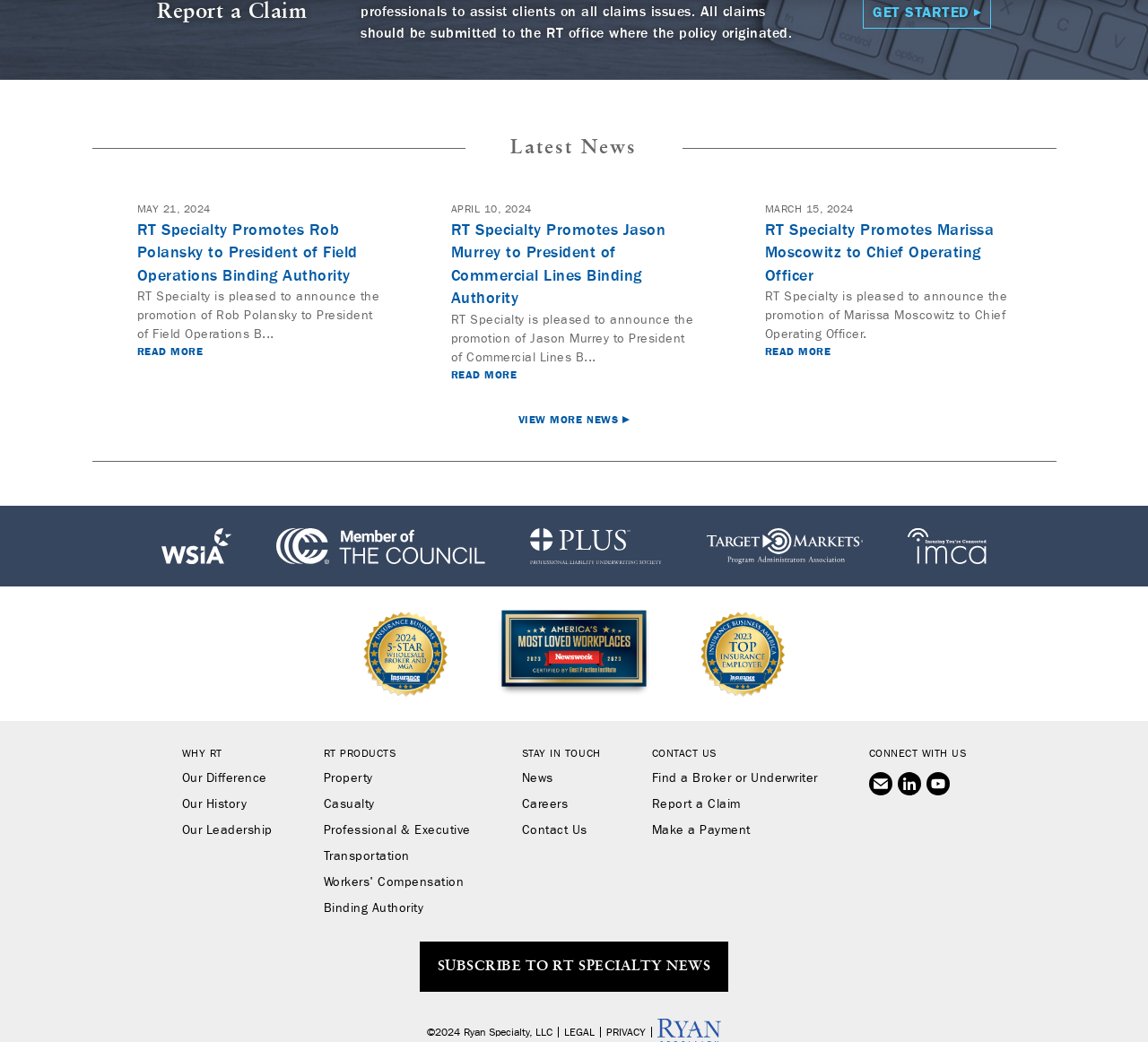Please identify the bounding box coordinates of the clickable area that will fulfill the following instruction: "Subscribe to RT Specialty news". The coordinates should be in the format of four float numbers between 0 and 1, i.e., [left, top, right, bottom].

[0.366, 0.875, 0.634, 0.923]